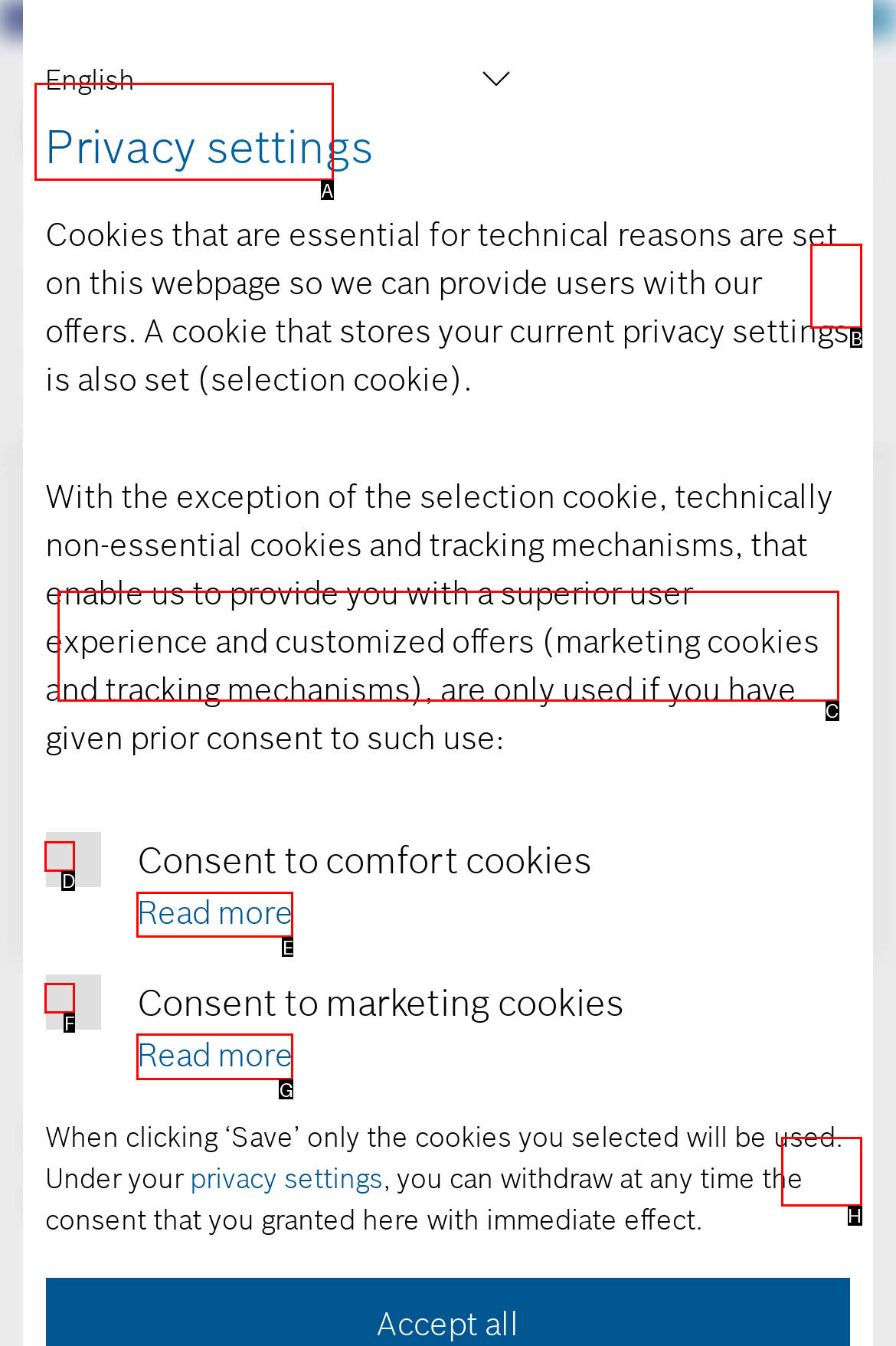Determine which option you need to click to execute the following task: Click the 'Submit Search' button. Provide your answer as a single letter.

B